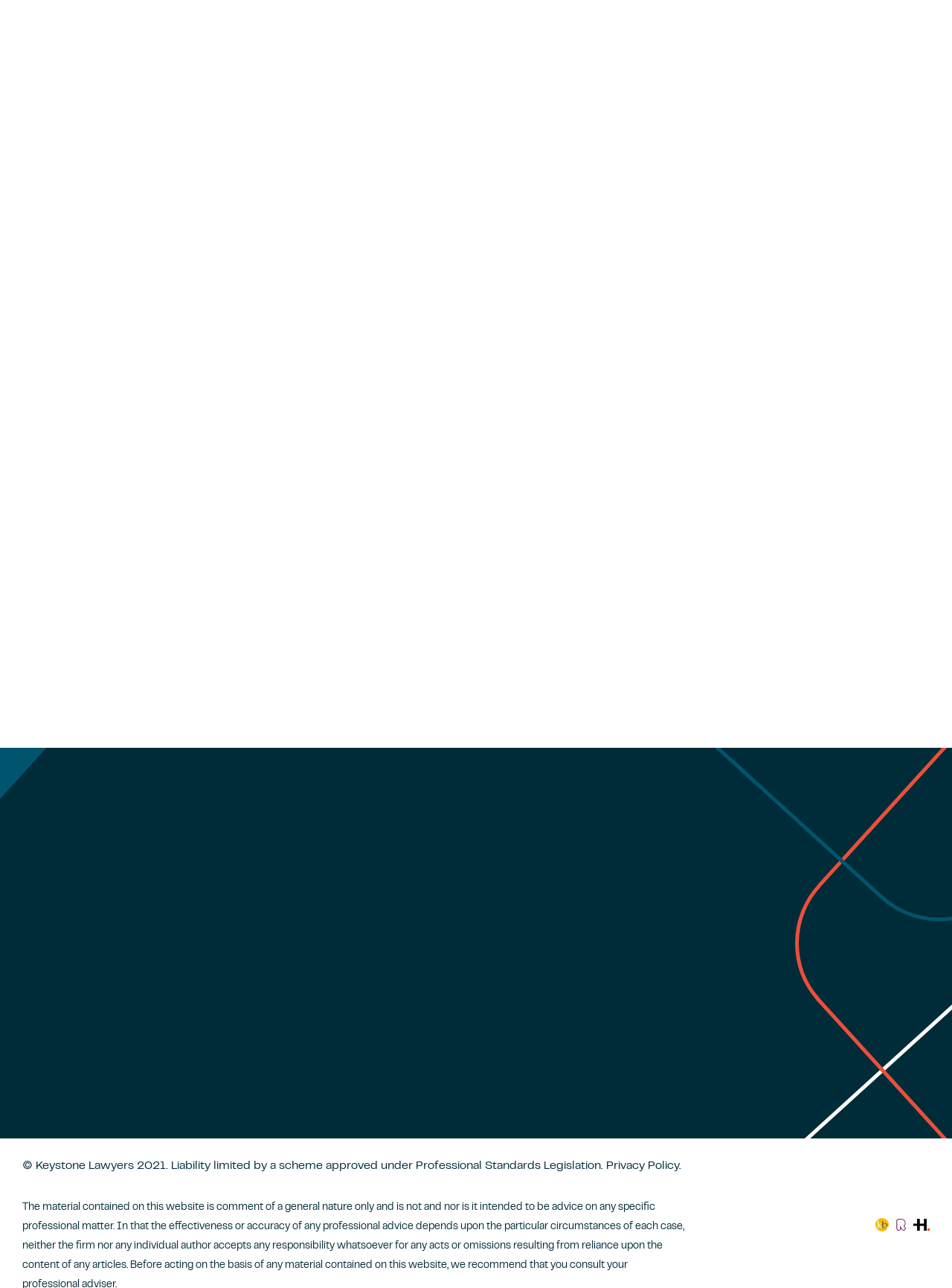What is the purpose of the 'Get in touch' heading?
Refer to the image and give a detailed answer to the question.

The 'Get in touch' heading is likely a section that provides contact information for the law firm, allowing users to get in touch with them. This is inferred from the placement of the heading above the office locations and contact information.